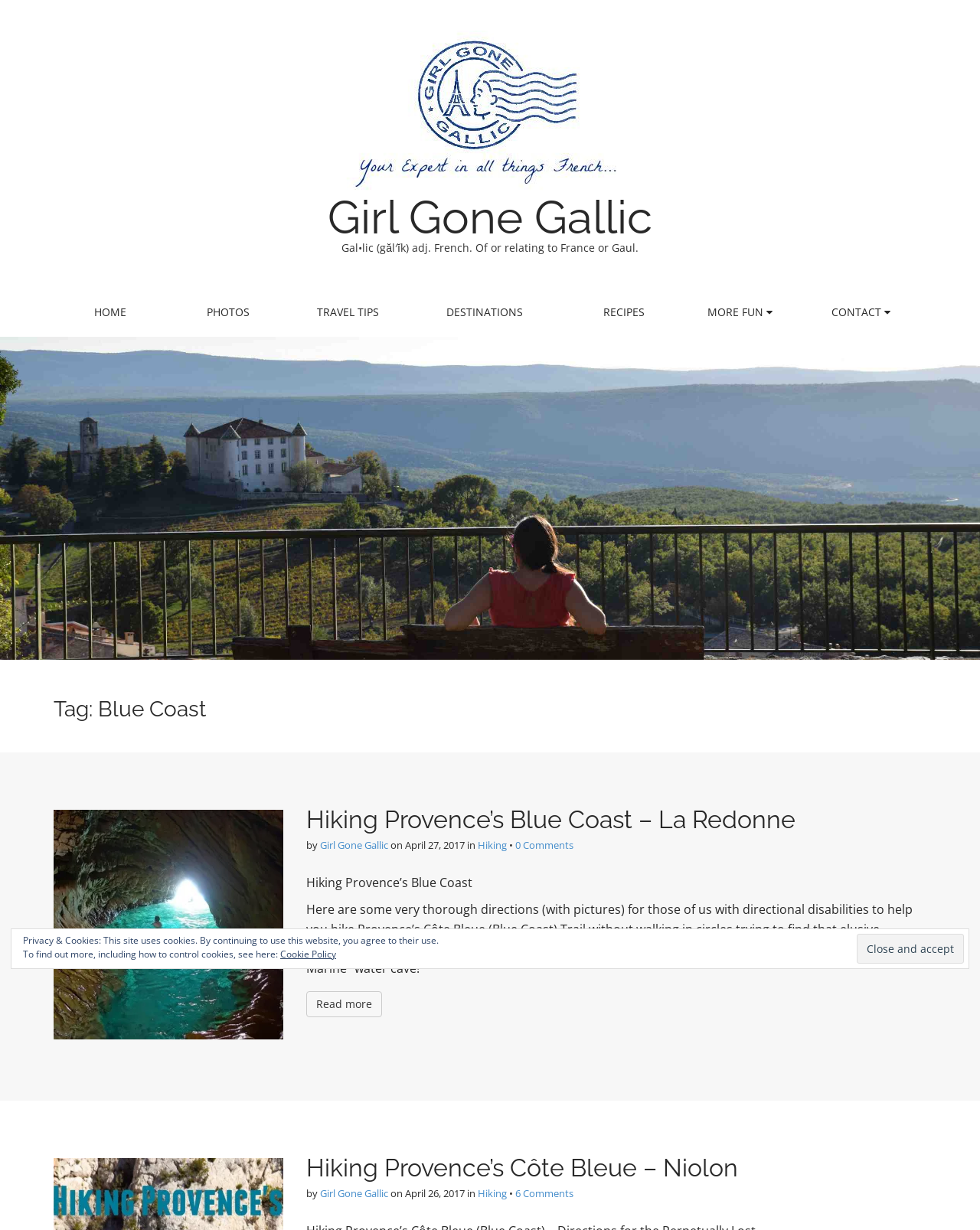Find the headline of the webpage and generate its text content.

Tag: Blue Coast